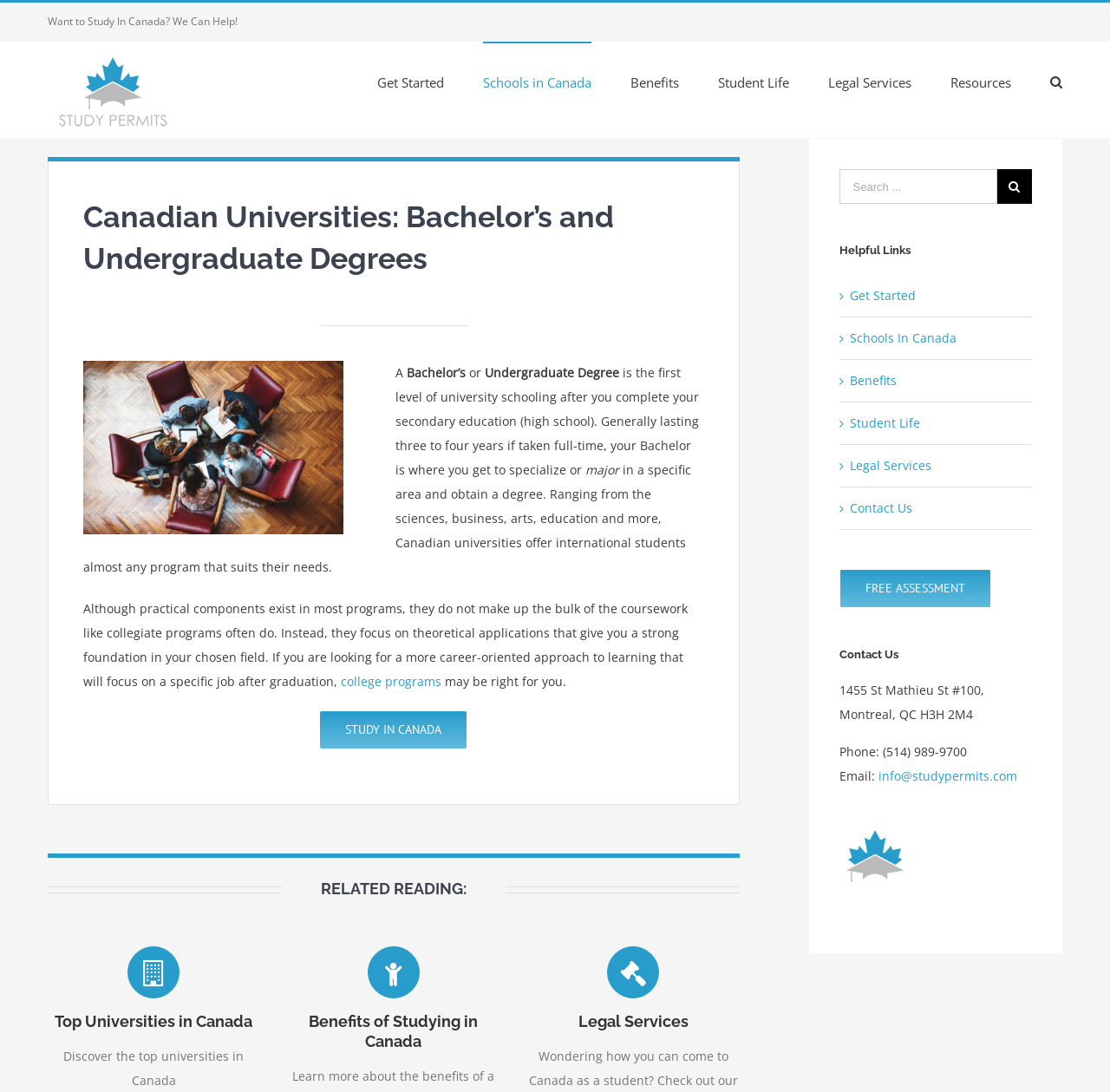Could you find the bounding box coordinates of the clickable area to complete this instruction: "Study in Canada"?

[0.288, 0.651, 0.421, 0.685]